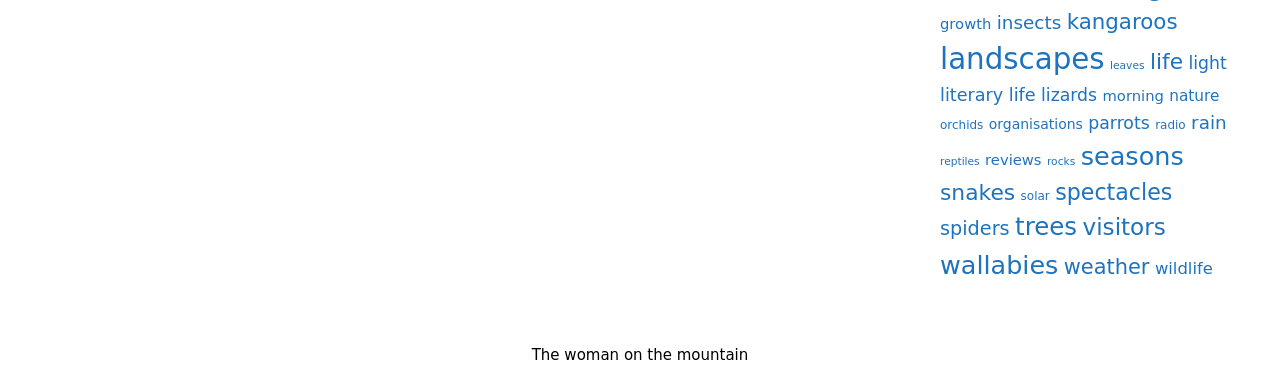Determine the bounding box coordinates of the clickable region to carry out the instruction: "view landscapes".

[0.734, 0.109, 0.863, 0.197]